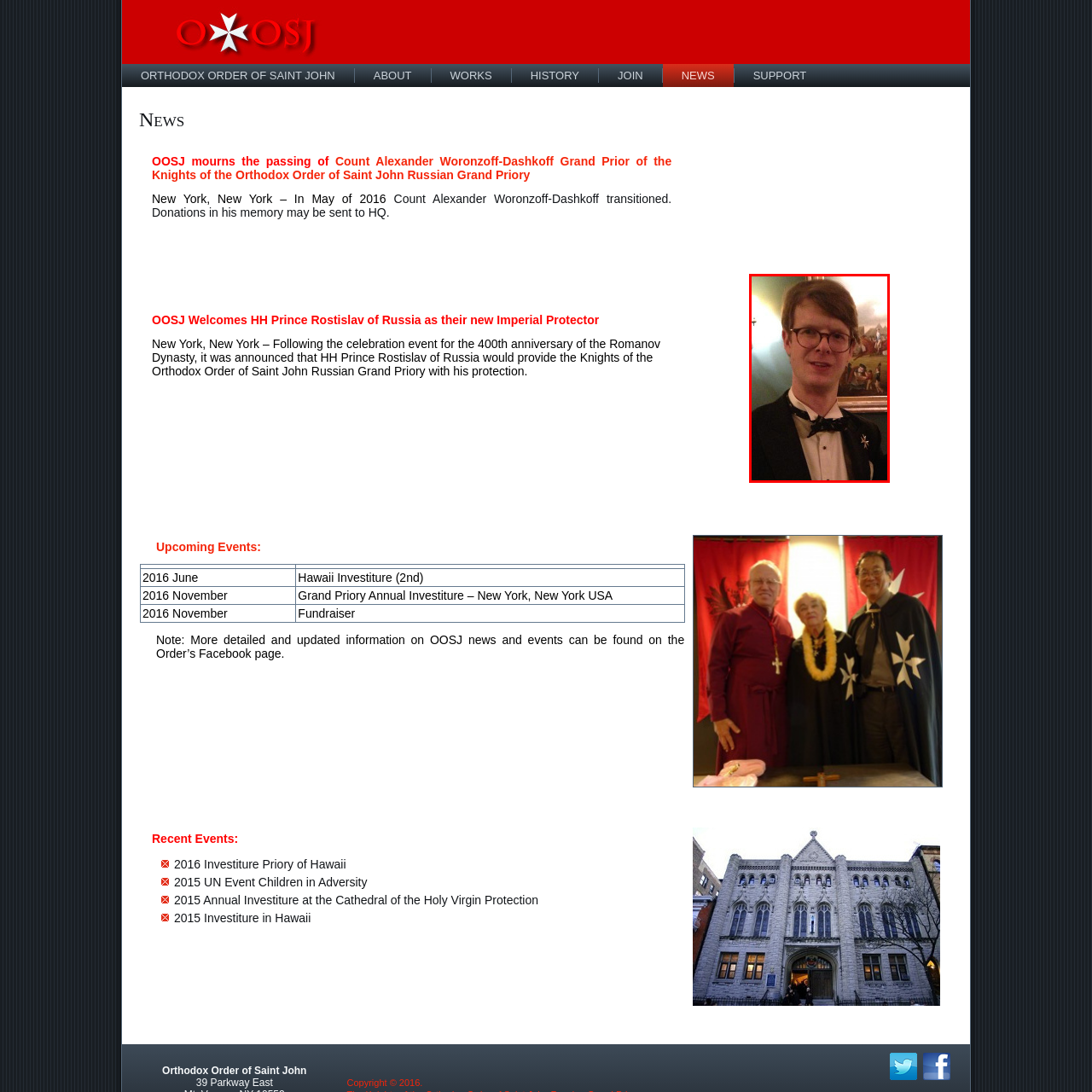Carefully look at the image inside the red box and answer the subsequent question in as much detail as possible, using the information from the image: 
What is the likely setting of the image?

The background of the image displays a tastefully decorated interior with a painting visible behind the man, suggesting a setting that is likely elegant and possibly associated with a formal event.